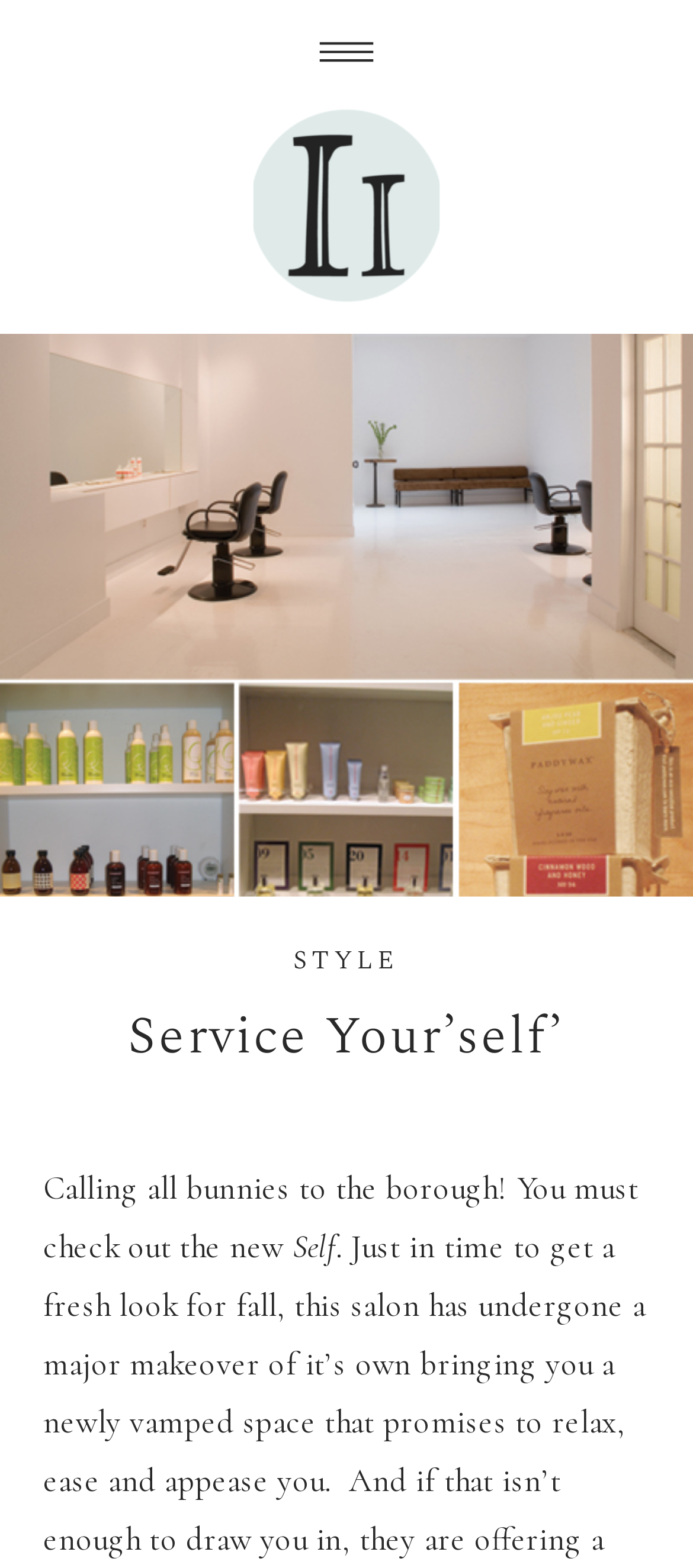What is the tone of the webpage?
Based on the image content, provide your answer in one word or a short phrase.

Inviting